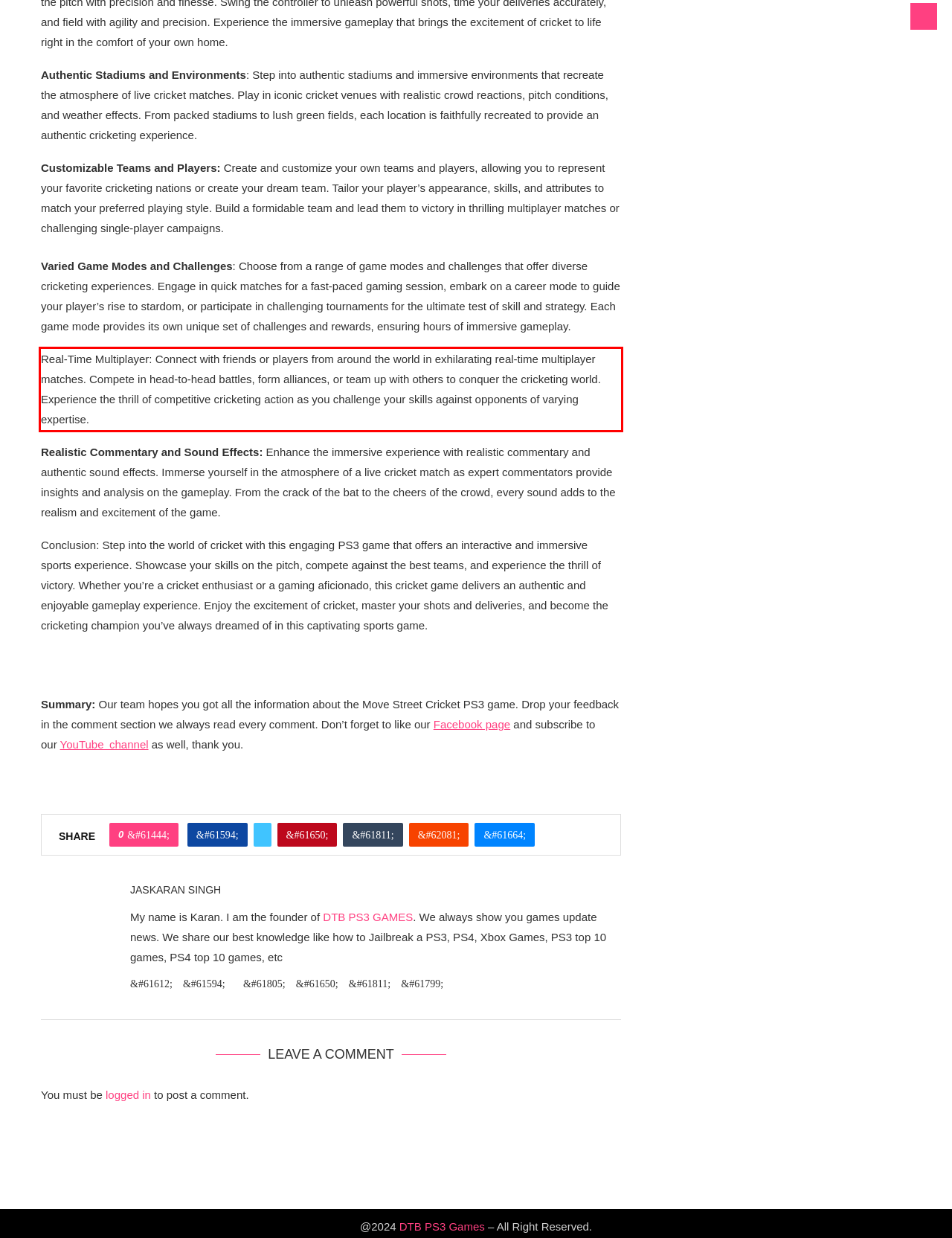Given a screenshot of a webpage with a red bounding box, please identify and retrieve the text inside the red rectangle.

Real-Time Multiplayer: Connect with friends or players from around the world in exhilarating real-time multiplayer matches. Compete in head-to-head battles, form alliances, or team up with others to conquer the cricketing world. Experience the thrill of competitive cricketing action as you challenge your skills against opponents of varying expertise.